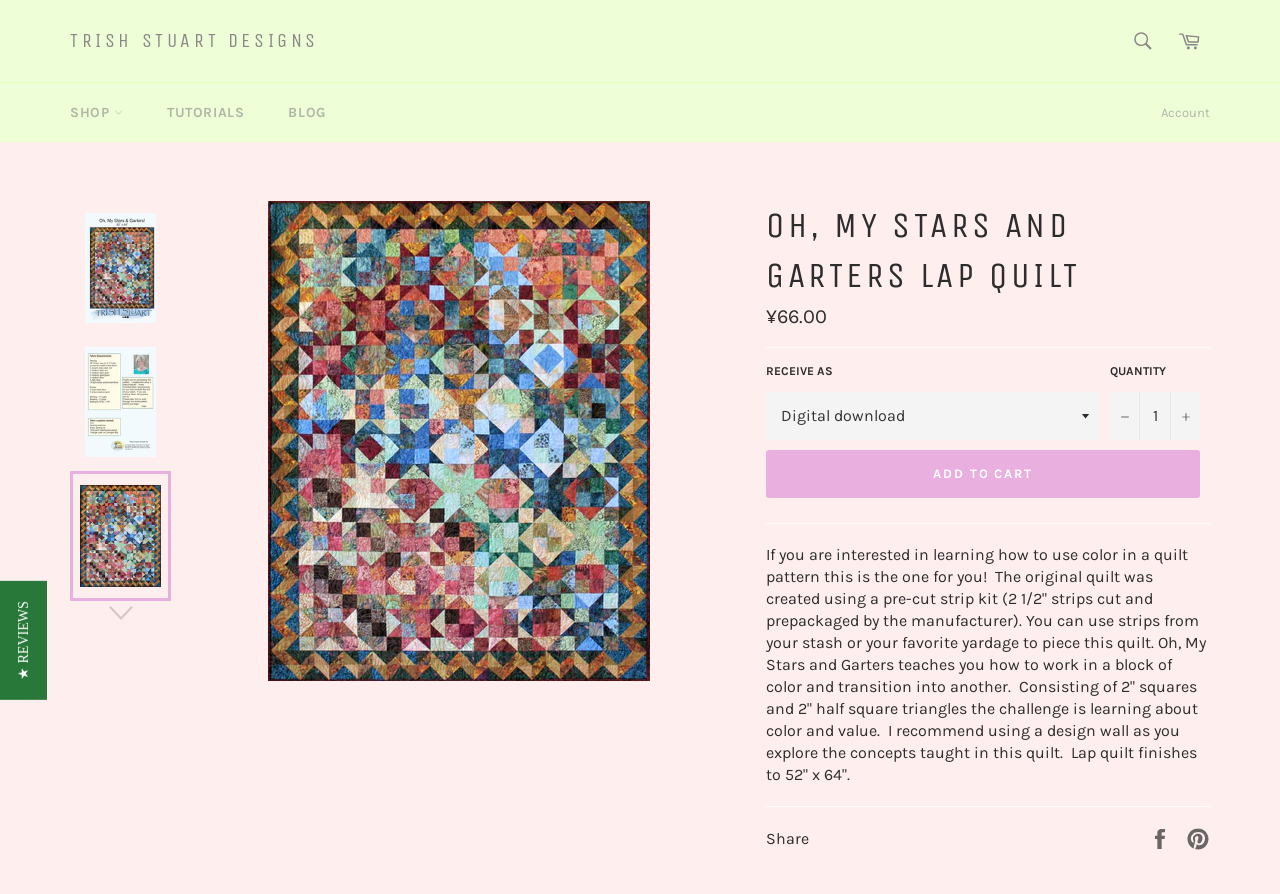Respond to the following question using a concise word or phrase: 
What is the name of the quilt pattern?

Oh, My Stars and Garters Lap Quilt